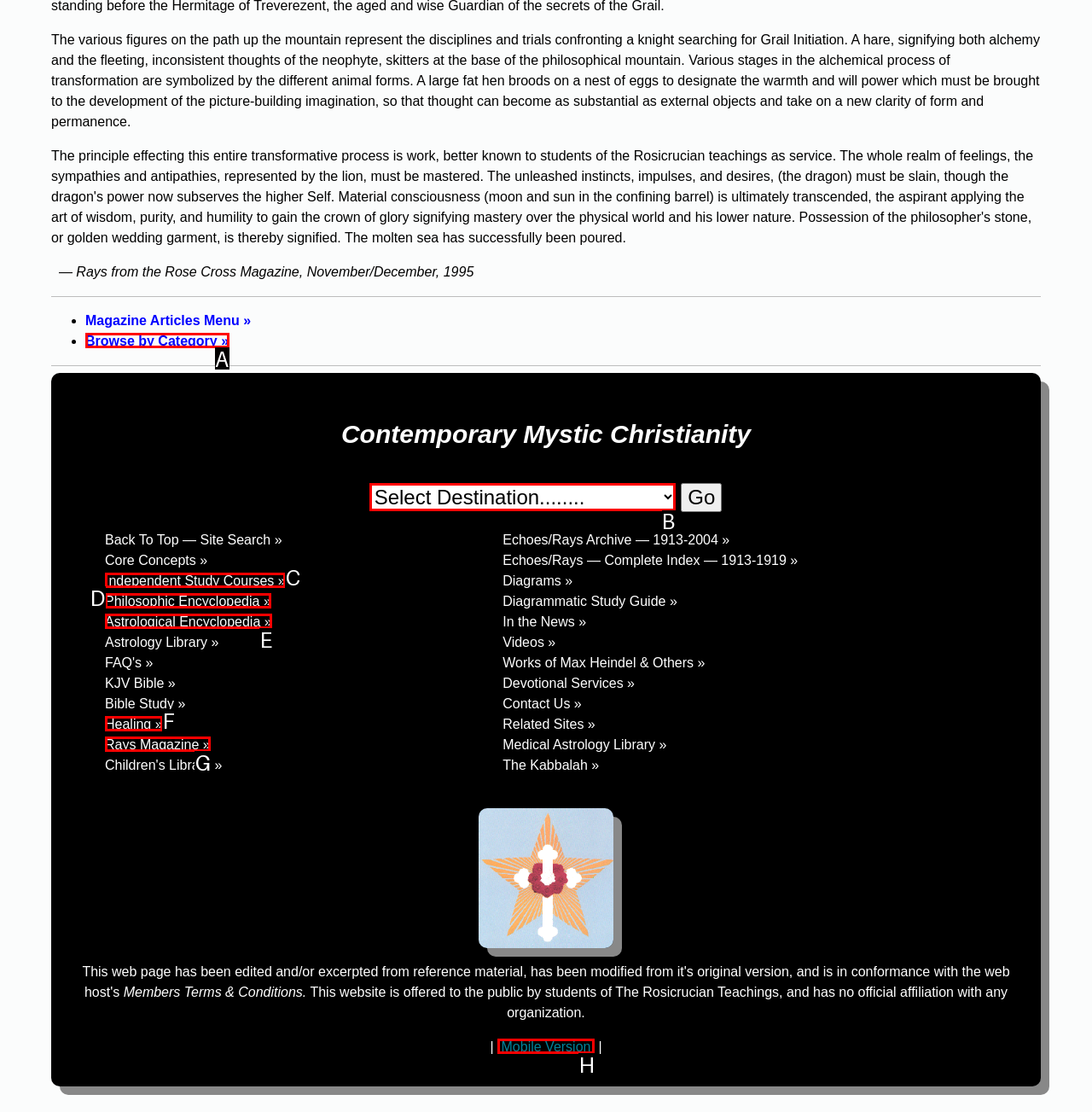Select the appropriate HTML element that needs to be clicked to execute the following task: Select a destination from the dropdown menu. Respond with the letter of the option.

B